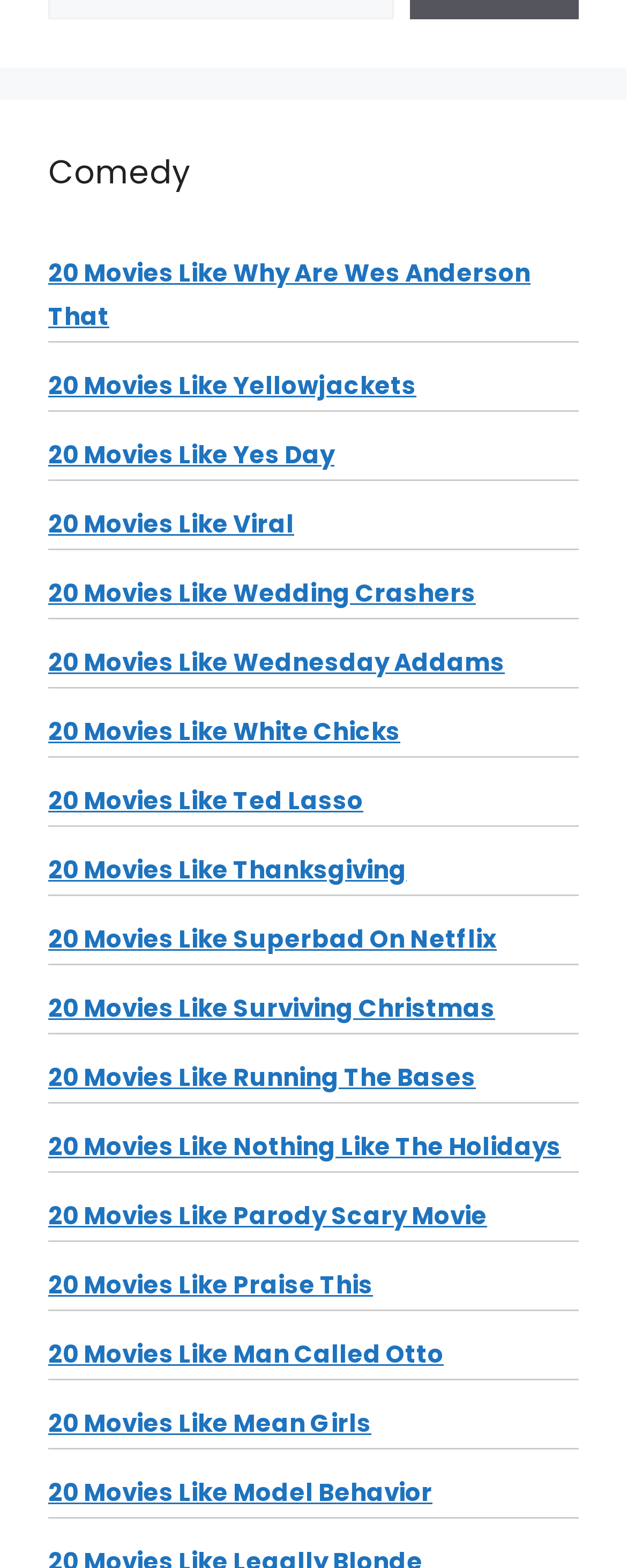Determine the bounding box coordinates of the target area to click to execute the following instruction: "Like the post."

None